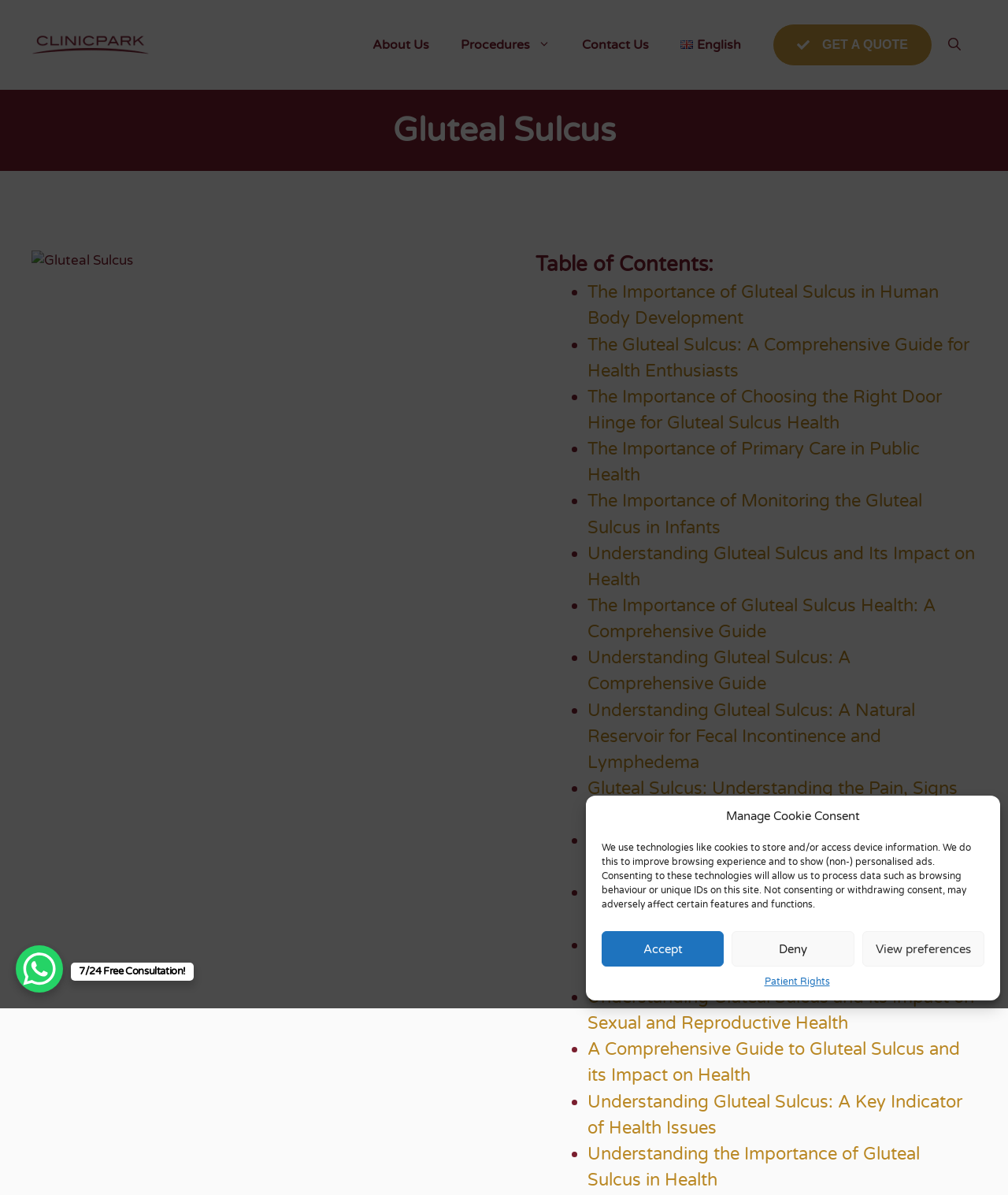Given the element description: "GET A QUOTE", predict the bounding box coordinates of the UI element it refers to, using four float numbers between 0 and 1, i.e., [left, top, right, bottom].

[0.766, 0.02, 0.925, 0.055]